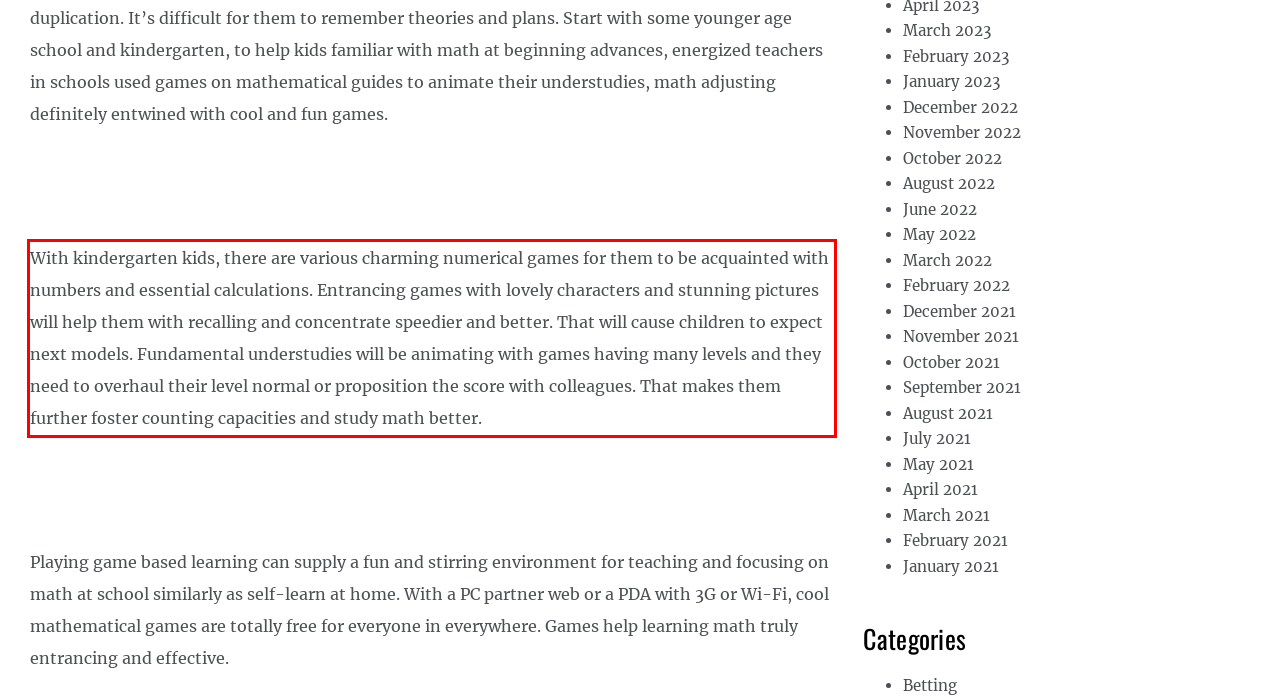Please analyze the screenshot of a webpage and extract the text content within the red bounding box using OCR.

With kindergarten kids, there are various charming numerical games for them to be acquainted with numbers and essential calculations. Entrancing games with lovely characters and stunning pictures will help them with recalling and concentrate speedier and better. That will cause children to expect next models. Fundamental understudies will be animating with games having many levels and they need to overhaul their level normal or proposition the score with colleagues. That makes them further foster counting capacities and study math better.